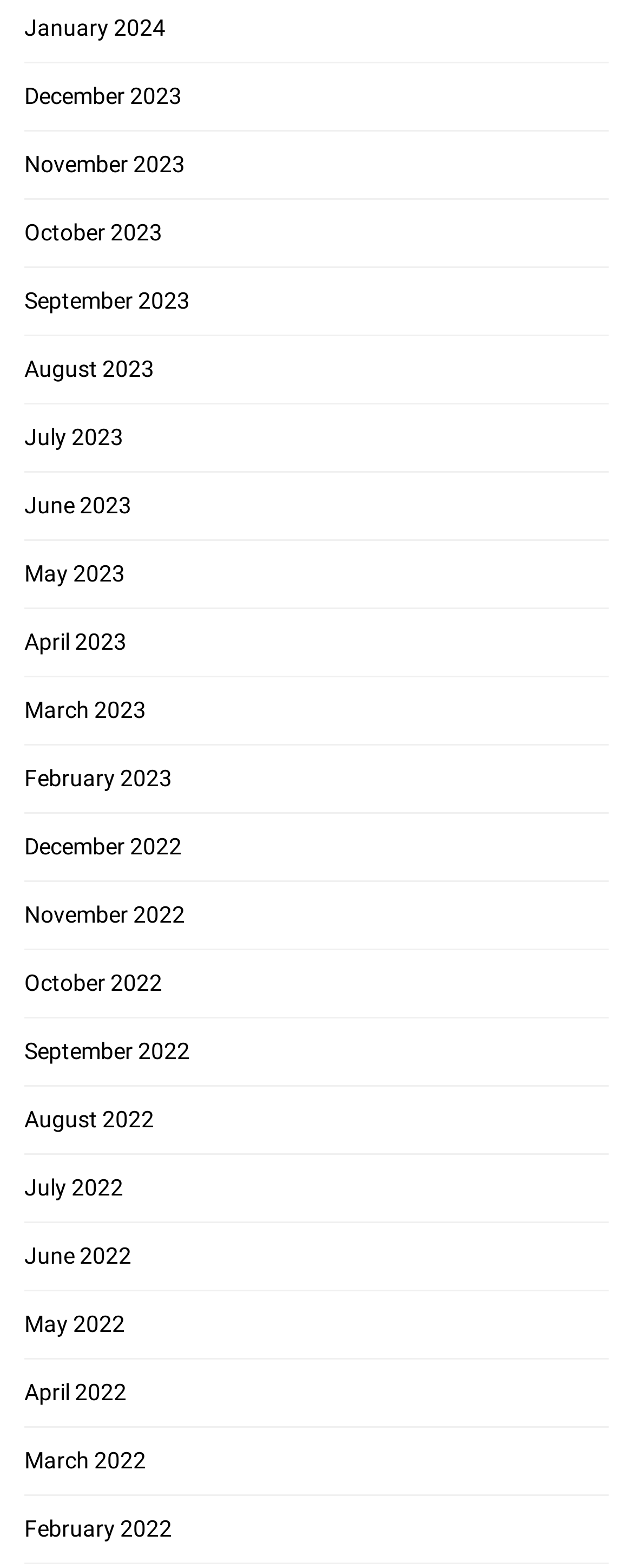Please mark the bounding box coordinates of the area that should be clicked to carry out the instruction: "View January 2024".

[0.038, 0.009, 0.262, 0.025]